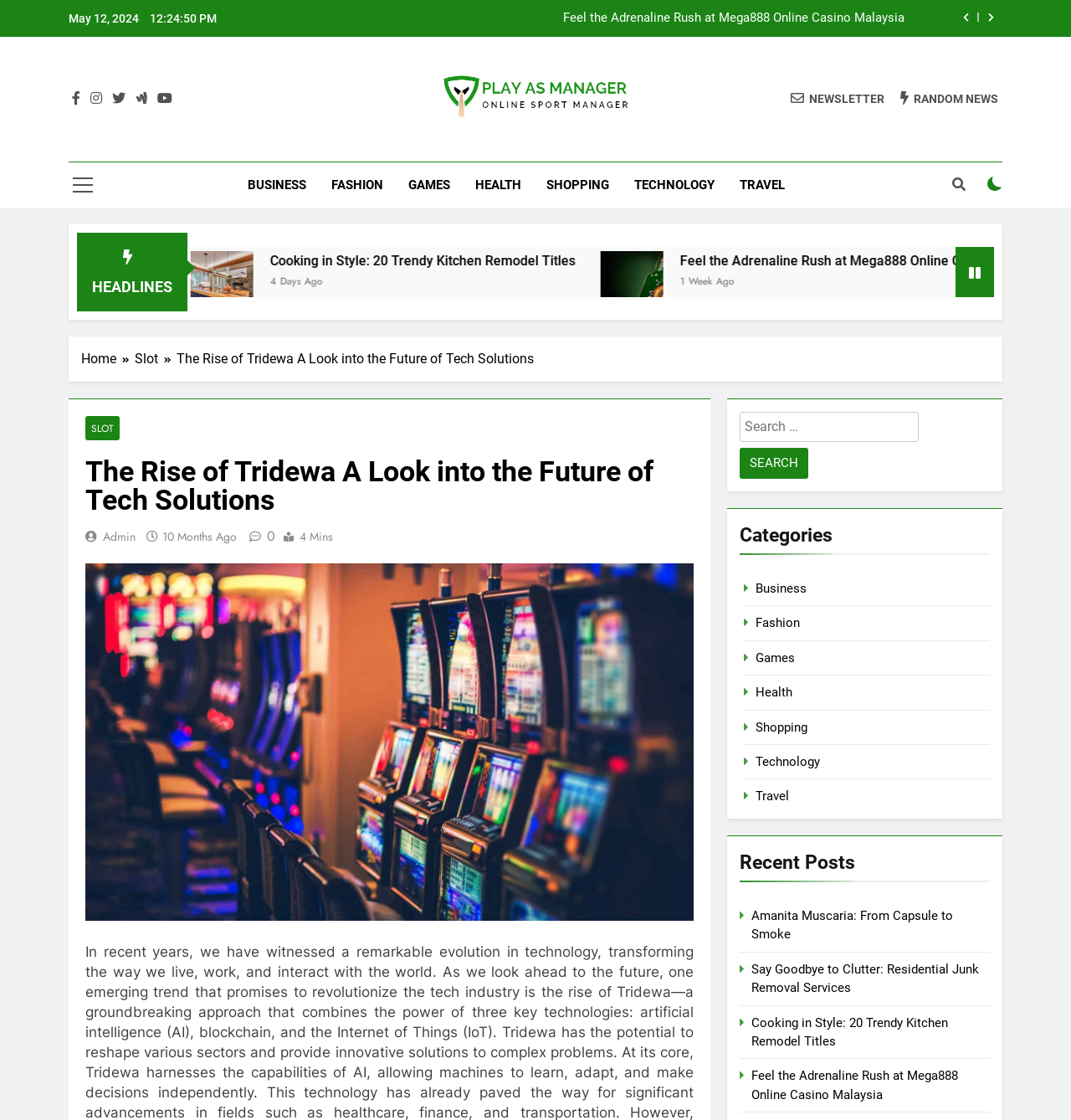Determine the bounding box coordinates of the clickable element to complete this instruction: "Check the 'NEWSLETTER' link". Provide the coordinates in the format of four float numbers between 0 and 1, [left, top, right, bottom].

[0.738, 0.081, 0.826, 0.095]